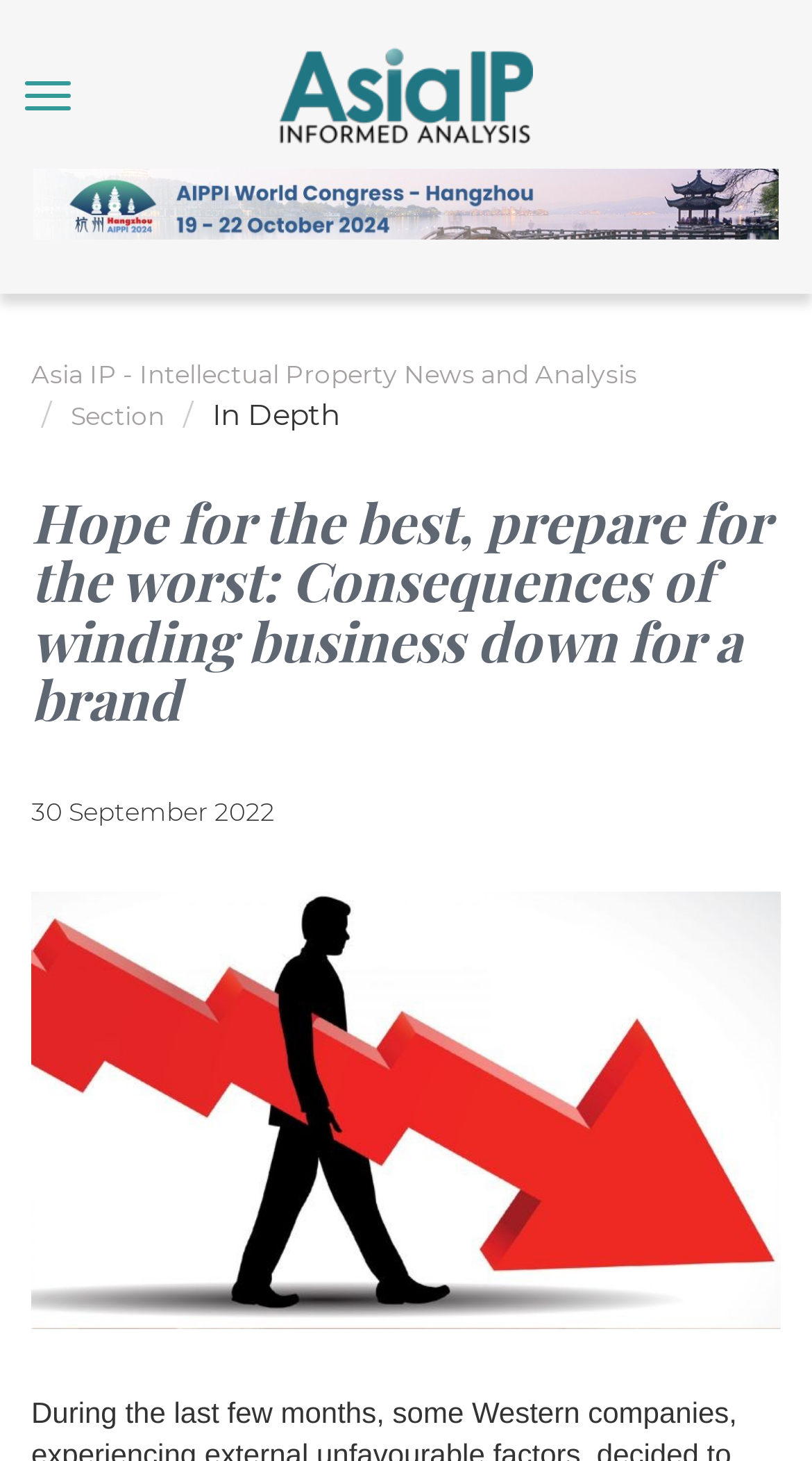What is the topic of the article?
From the details in the image, answer the question comprehensively.

I determined the answer by looking at the heading element which has the text 'Hope for the best, prepare for the worst: Consequences of winding business down for a brand'. This heading is likely to be the title of the article, and it indicates the topic of the article.